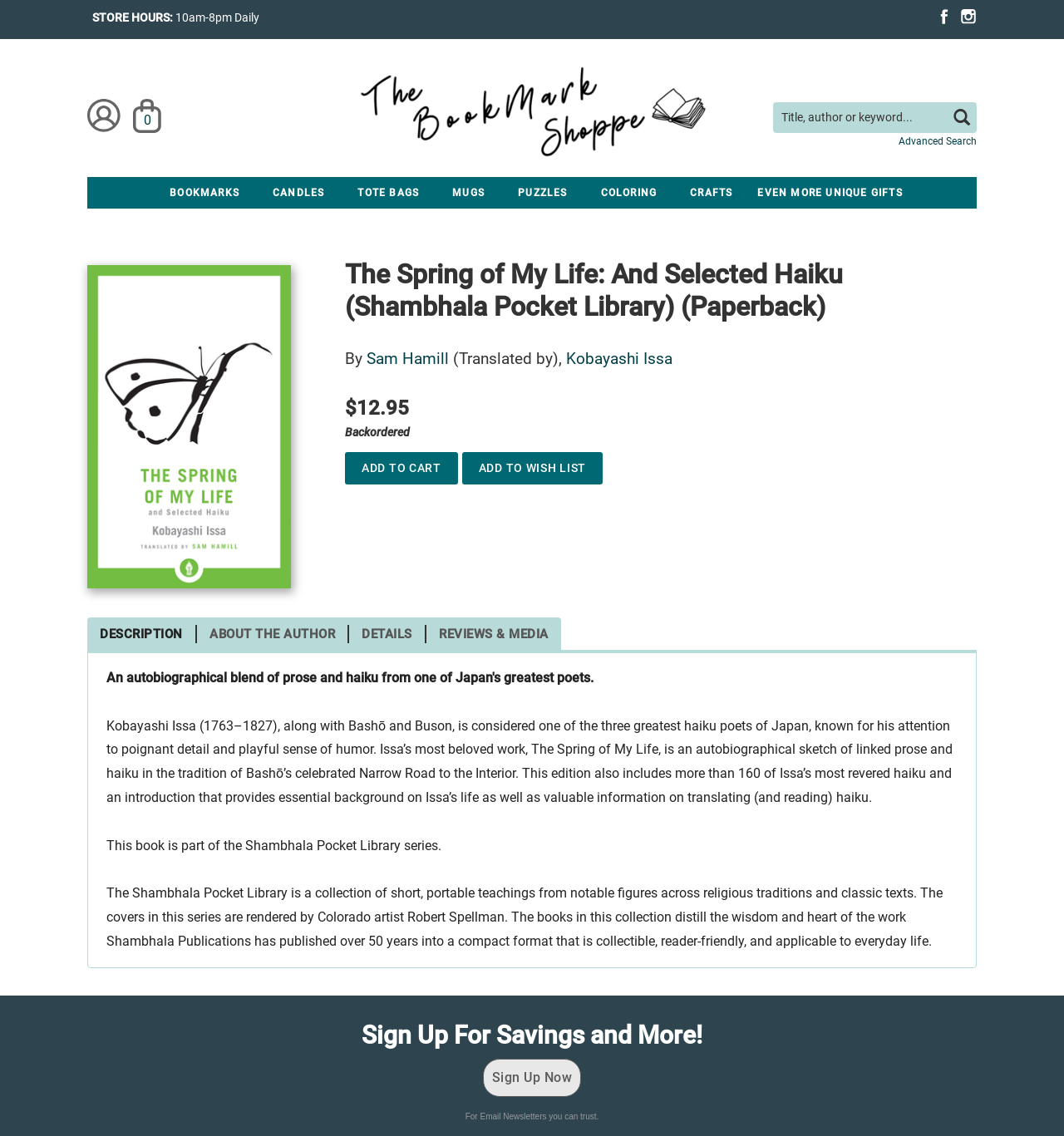Using the information shown in the image, answer the question with as much detail as possible: What is the price of the book?

I found the answer by looking at the heading element that says '$12.95' and recognizing it as the book's price.